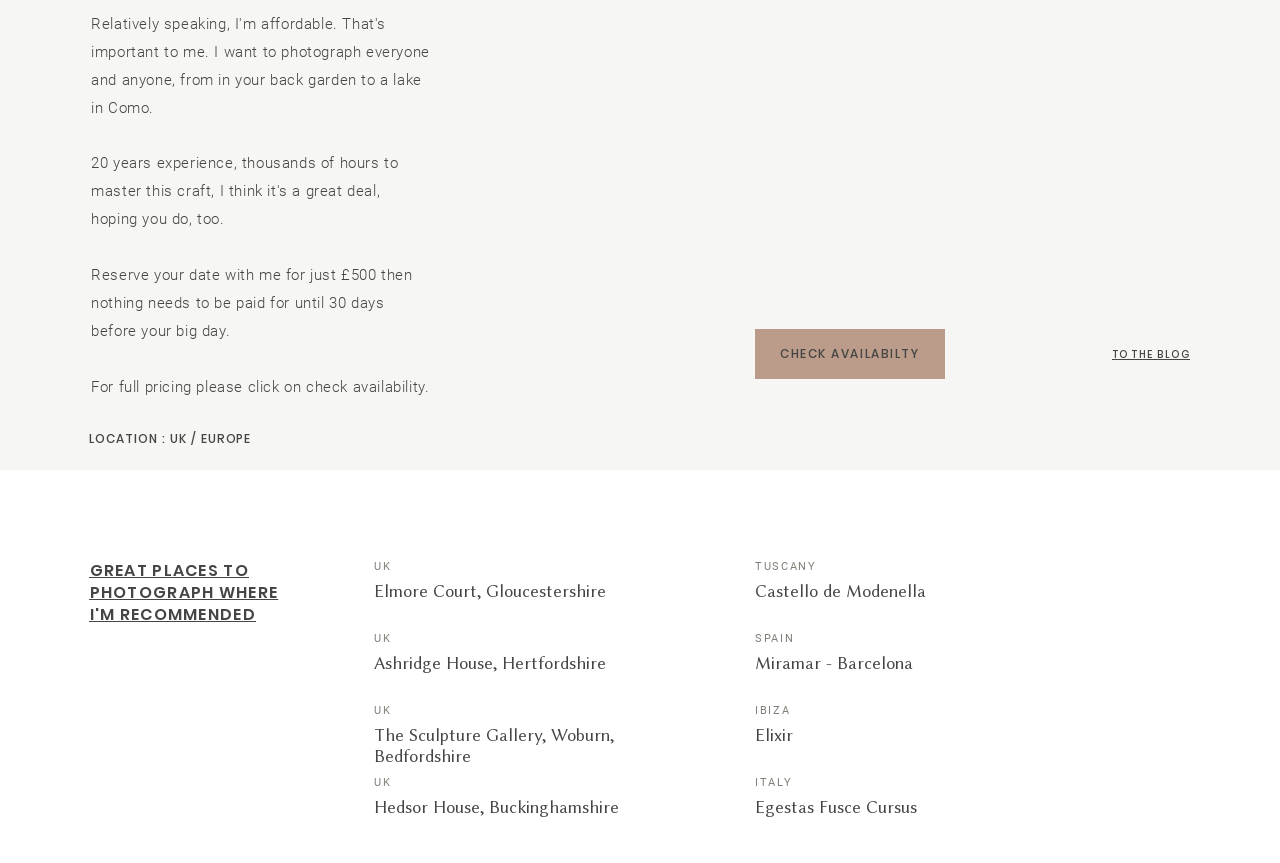Please provide the bounding box coordinates for the element that needs to be clicked to perform the following instruction: "Learn about Miramar - Barcelona". The coordinates should be given as four float numbers between 0 and 1, i.e., [left, top, right, bottom].

[0.59, 0.757, 0.713, 0.78]